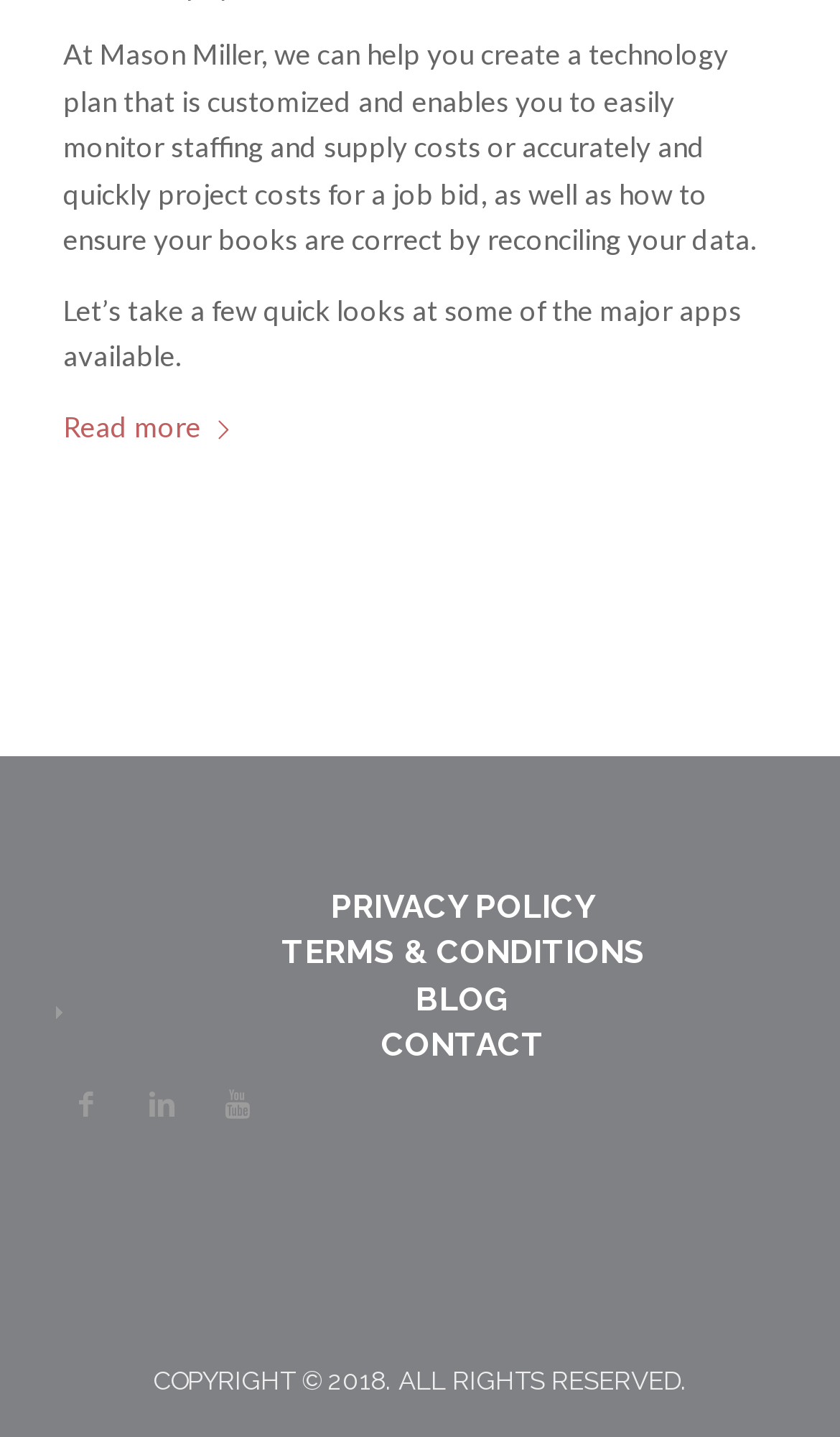Specify the bounding box coordinates for the region that must be clicked to perform the given instruction: "Go to the blog".

[0.495, 0.682, 0.608, 0.709]